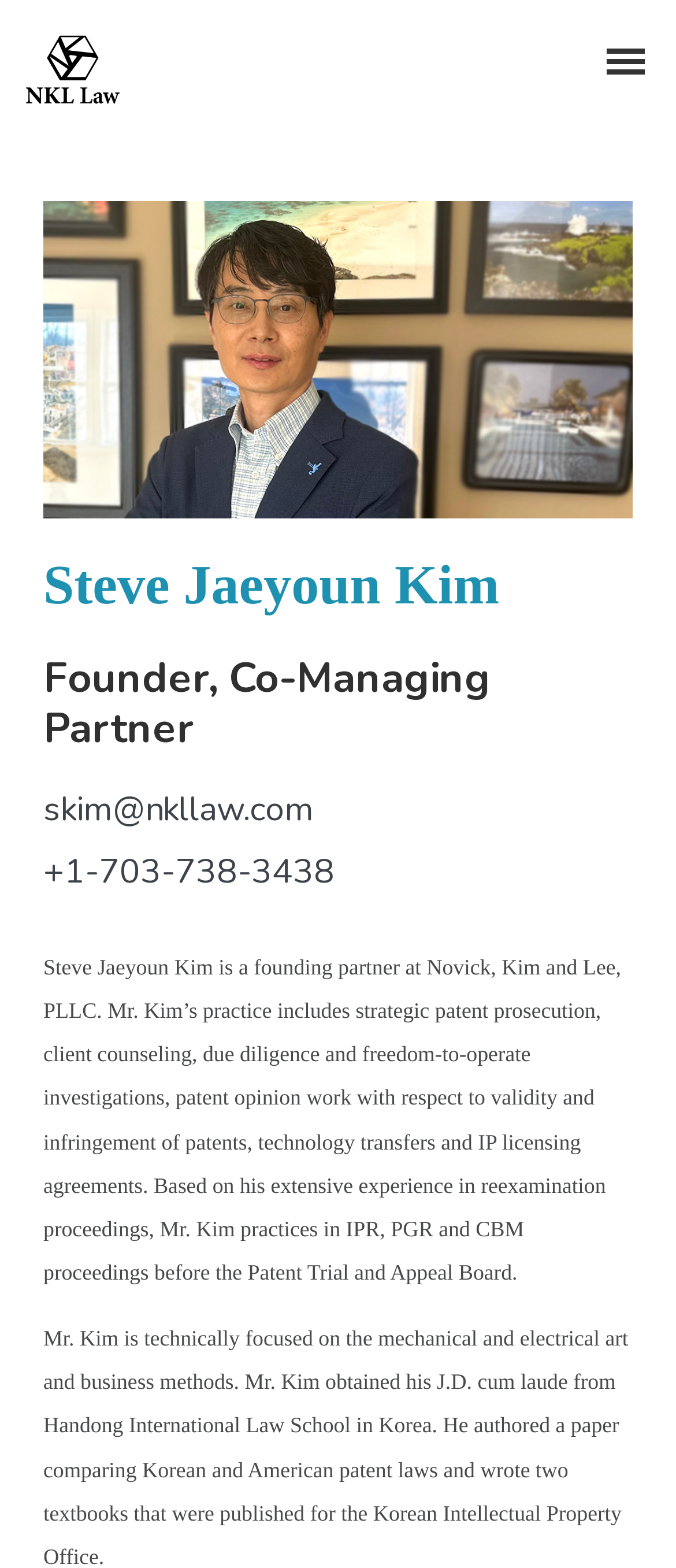What is Steve Jaeyoun Kim's contact information?
Refer to the image and give a detailed answer to the query.

The webpage provides Steve Jaeyoun Kim's email address 'skim@nkllaw.com' and phone number '+1-703-738-3438', which can be used to contact him.